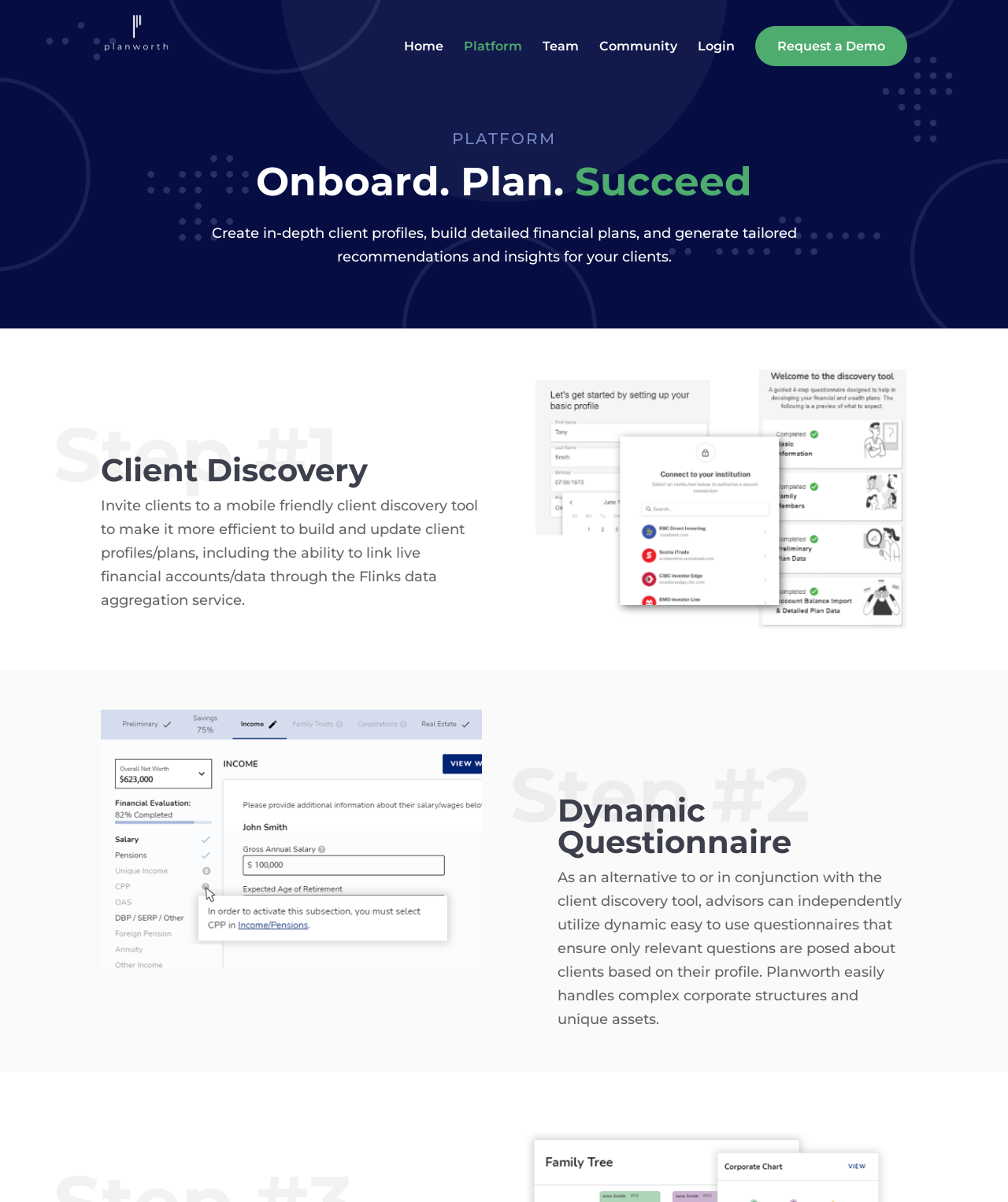From the webpage screenshot, identify the region described by Community. Provide the bounding box coordinates as (top-left x, top-left y, bottom-right x, bottom-right y), with each value being a floating point number between 0 and 1.

[0.595, 0.022, 0.672, 0.055]